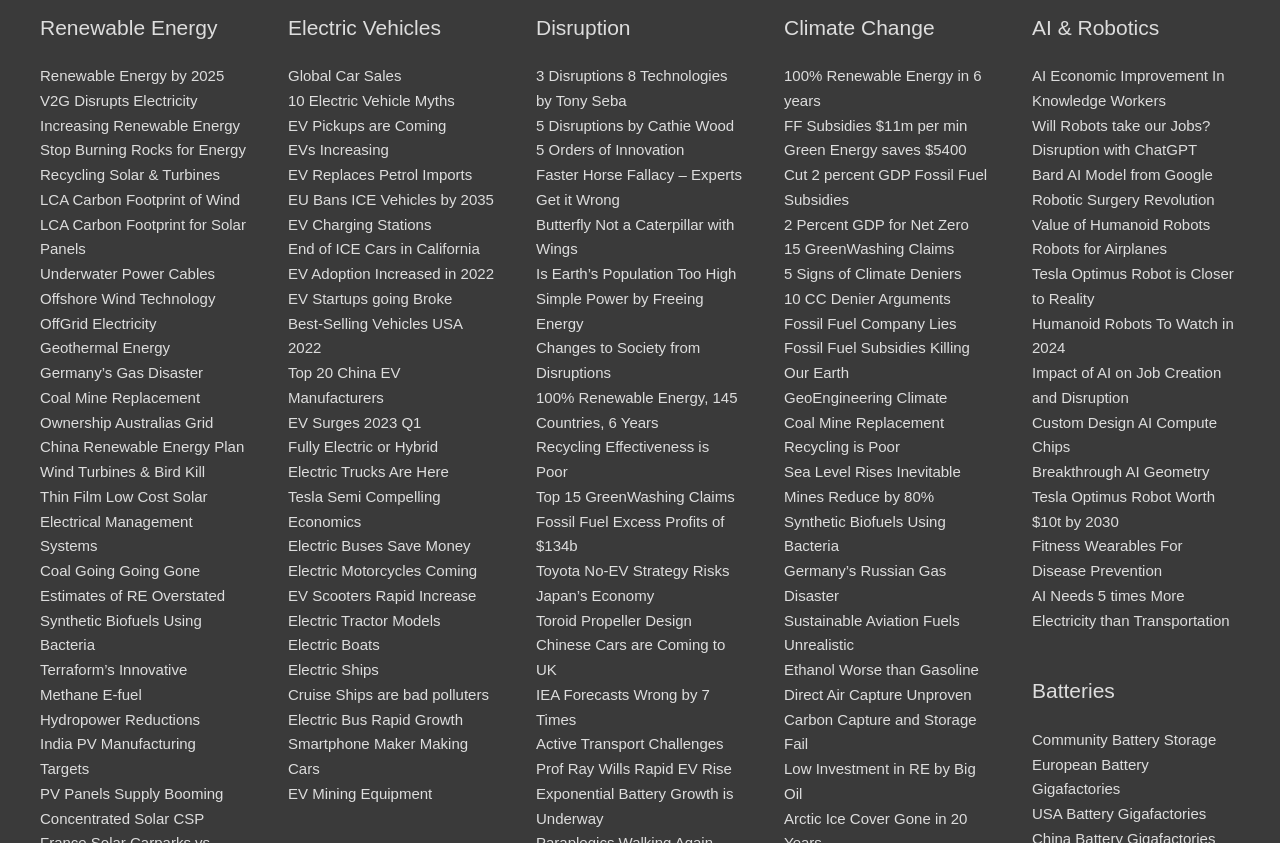How many headings are on the webpage?
Look at the image and answer with only one word or phrase.

3